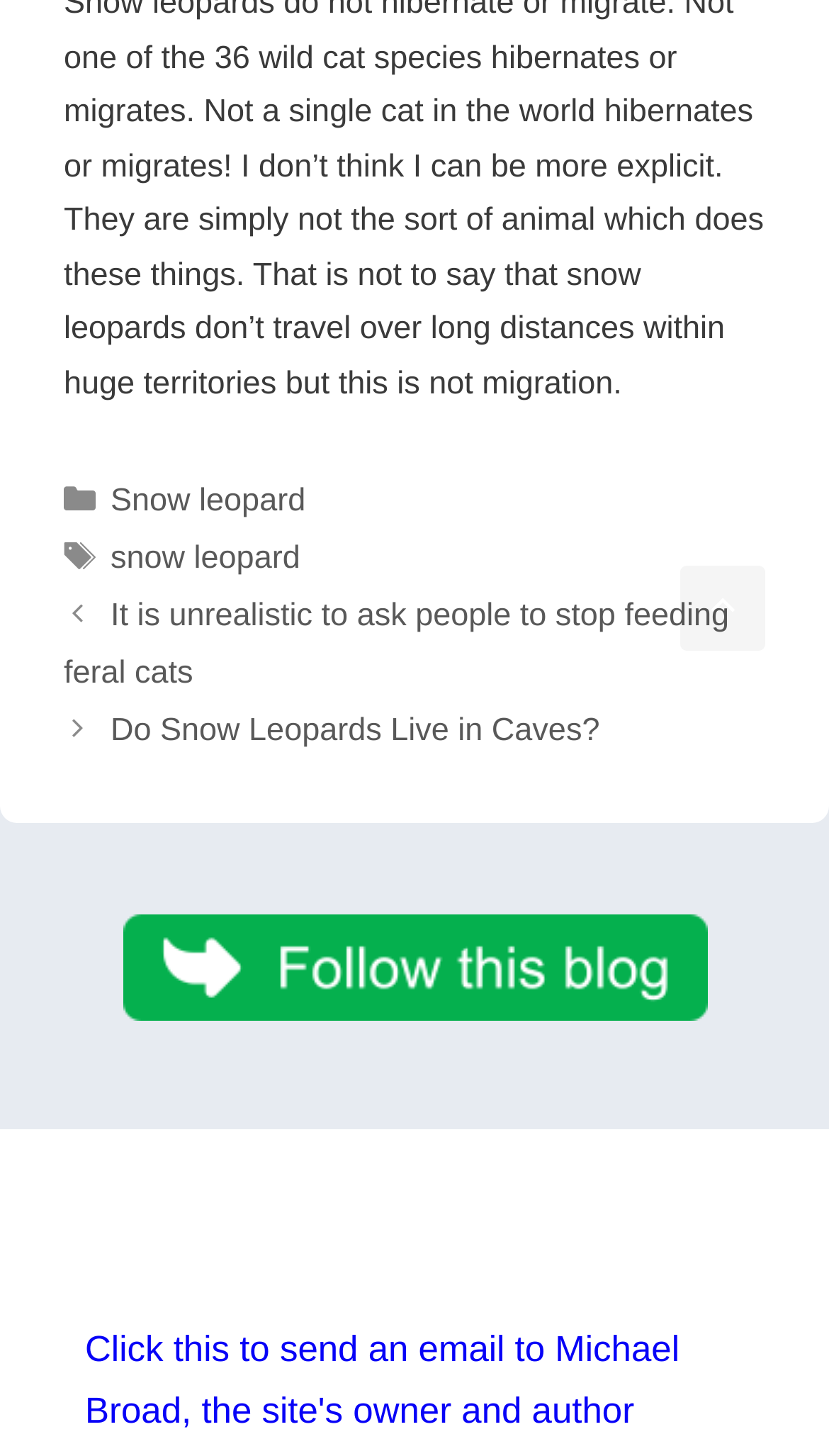Is the image 'follow it link and logo' a child element of the link 'follow it link and logo'?
Refer to the image and answer the question using a single word or phrase.

Yes